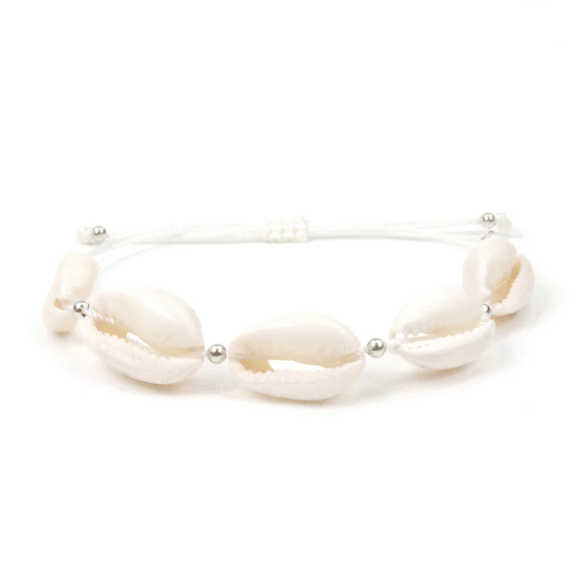What is the ideal occasion to wear this bracelet?
Based on the visual information, provide a detailed and comprehensive answer.

The caption suggests that the bracelet is 'ideal for adding a touch of natural elegance to your summer wardrobe', implying that it is suitable for summer occasions or events.